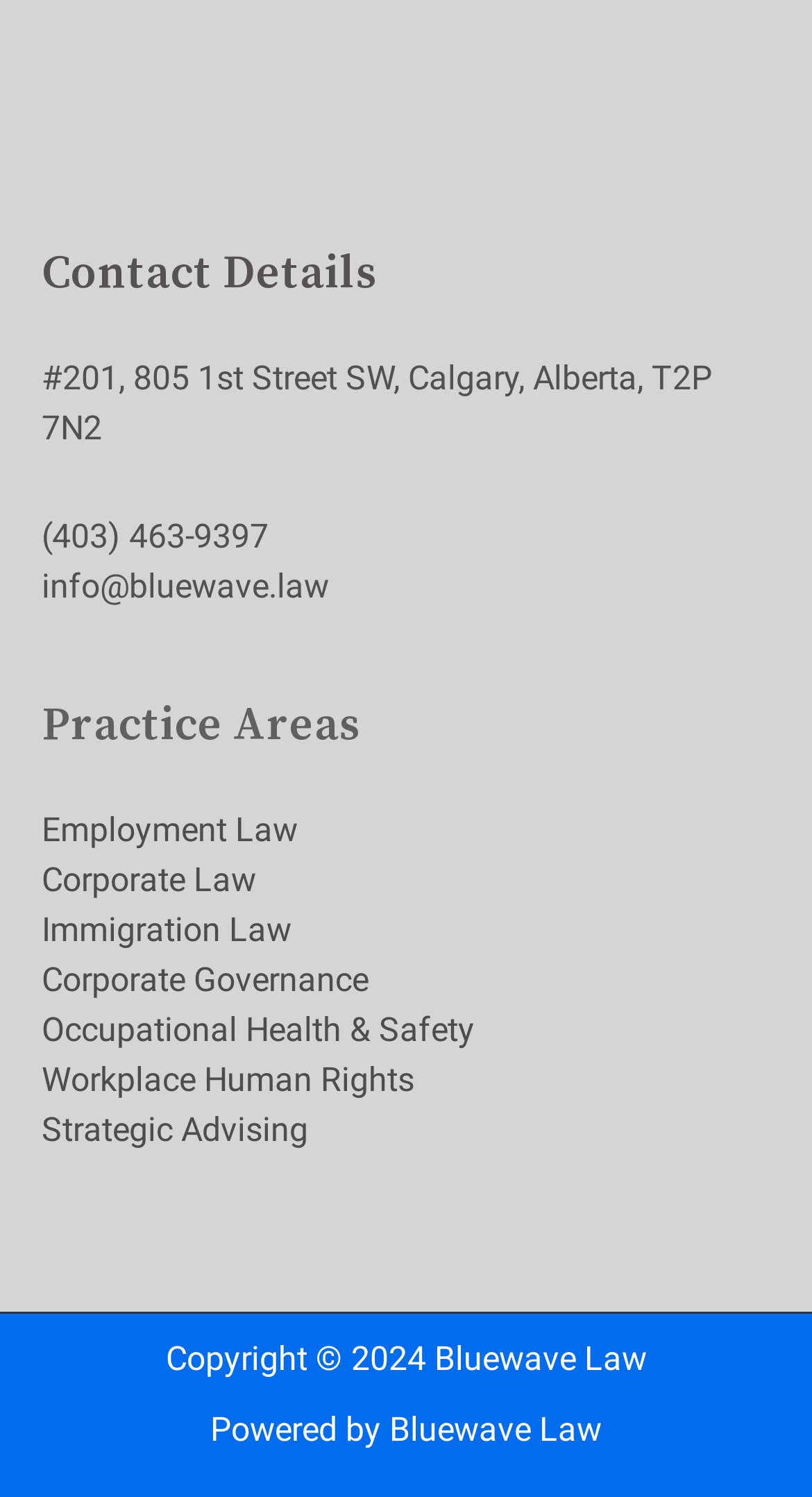What is the email address of Bluewave Law?
Please answer using one word or phrase, based on the screenshot.

info@bluewave.law